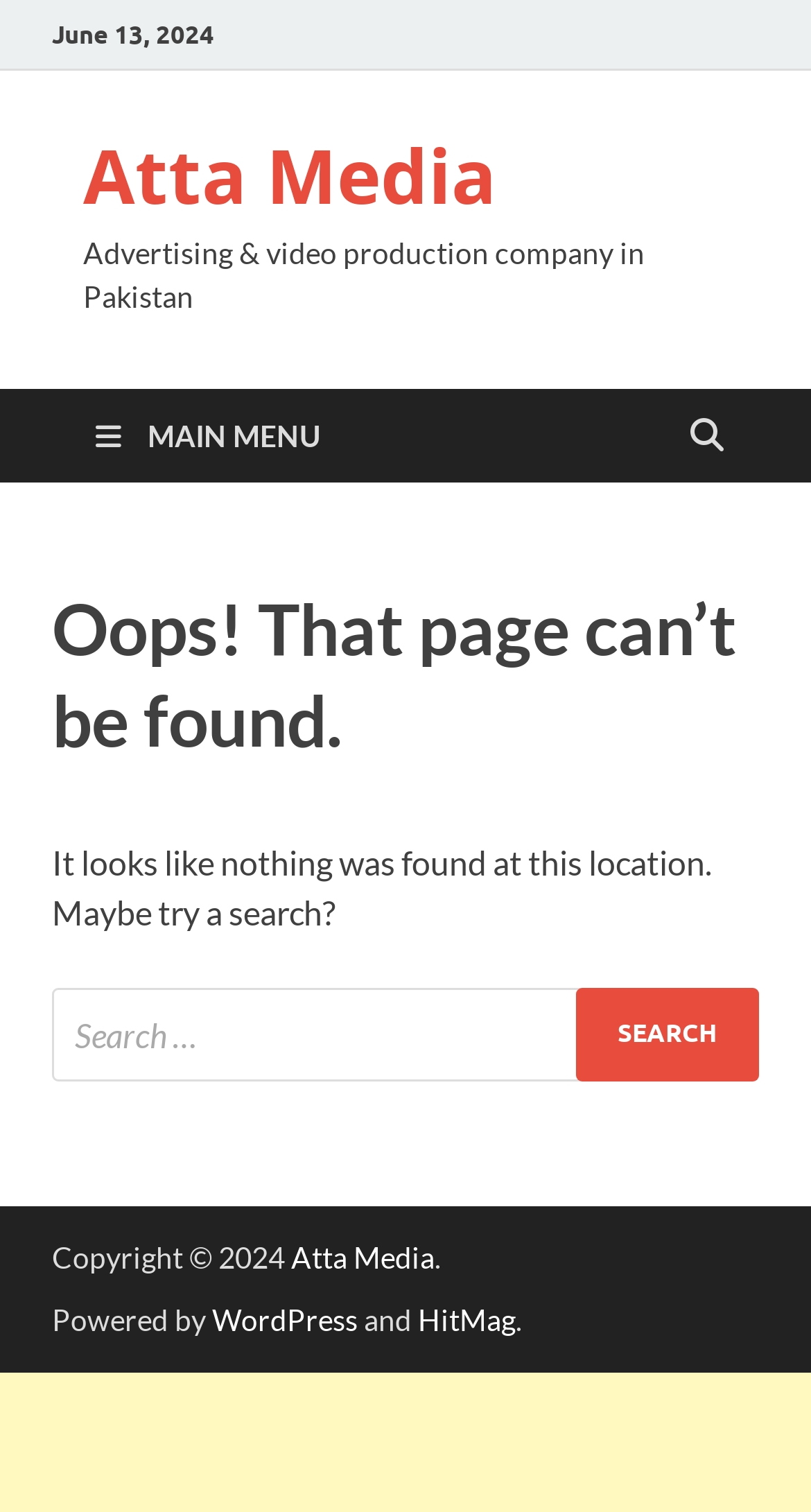Identify the coordinates of the bounding box for the element described below: "parent_node: Search for: value="Search"". Return the coordinates as four float numbers between 0 and 1: [left, top, right, bottom].

[0.71, 0.653, 0.936, 0.715]